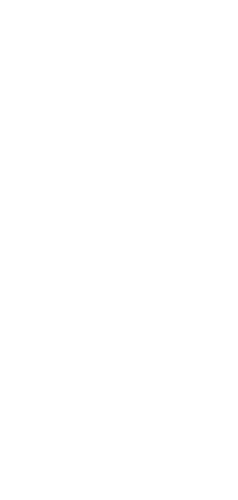Create a detailed narrative of what is happening in the image.

The image features a stylized depiction of a microphone, symbolizing voice, communication, and the essence of sharing ideas. The design is sleek and modern, which adds a contemporary touch to its representation, suggesting a focus on digital communication or media. Surrounding this image are various textual elements that evoke a sense of engagement and interaction, likely connecting to themes of collaboration or the sharing of thoughts in larger web applications. Overall, the microphone serves as a powerful icon that encapsulates the importance of dialogue and expression in today's connected world.